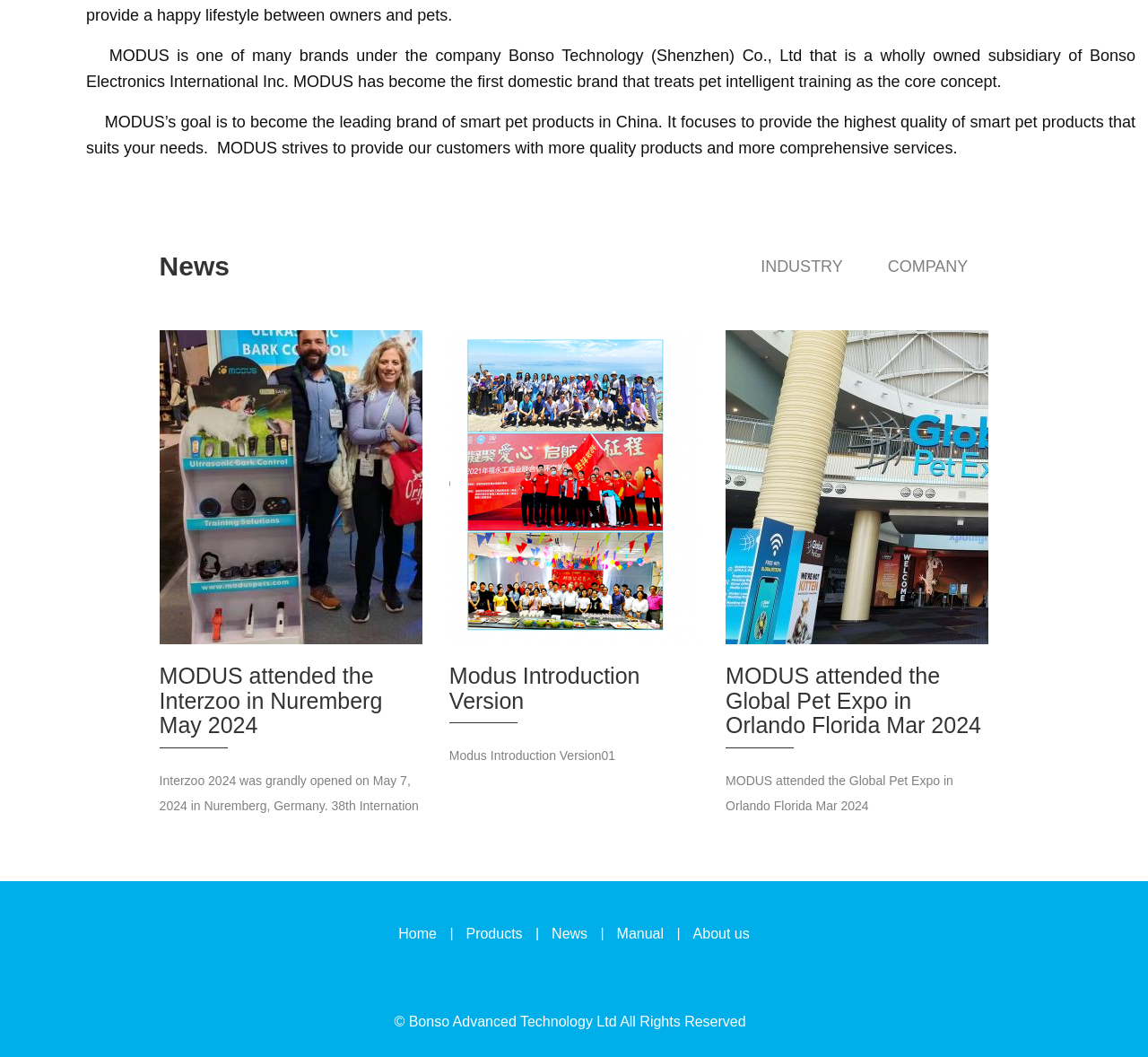What is MODUS's goal?
Please provide a single word or phrase answer based on the image.

Leading brand of smart pet products